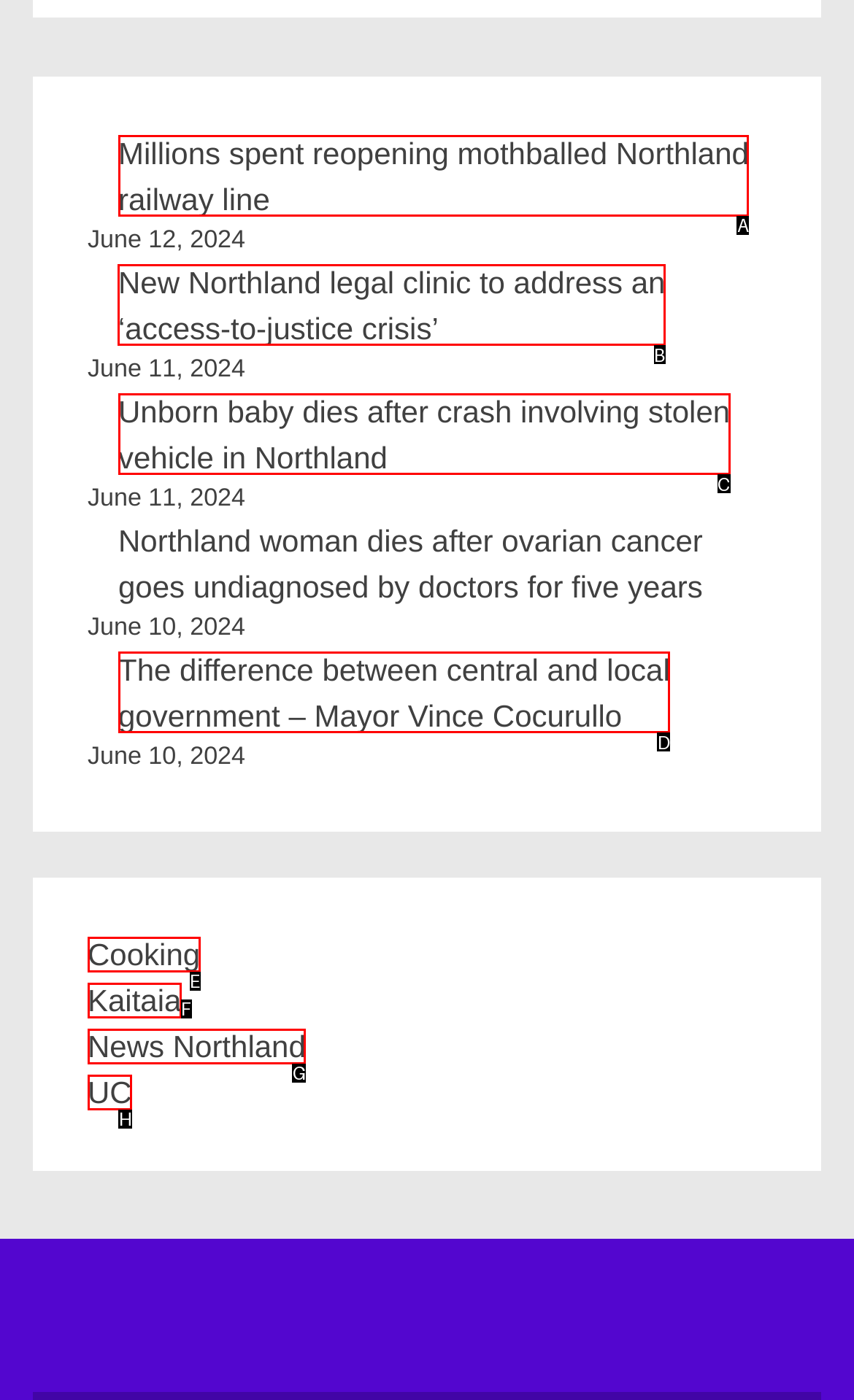Choose the letter of the option you need to click to Explore news about Northland legal clinic. Answer with the letter only.

B